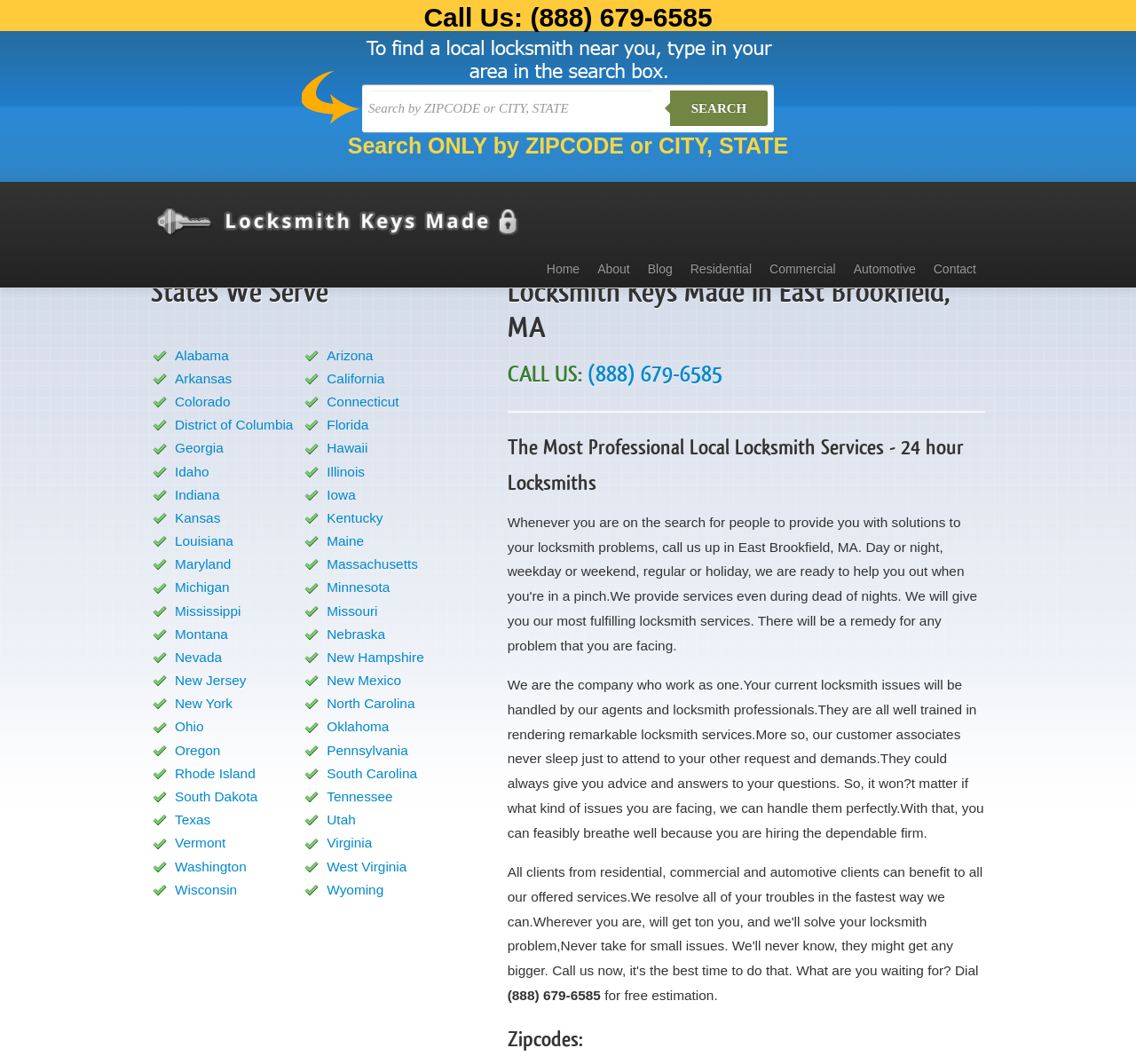What is the name of the company providing locksmith services?
Carefully examine the image and provide a detailed answer to the question.

The webpage does not explicitly state the name of the company providing locksmith services, but it does provide a phone number and a description of the services offered.